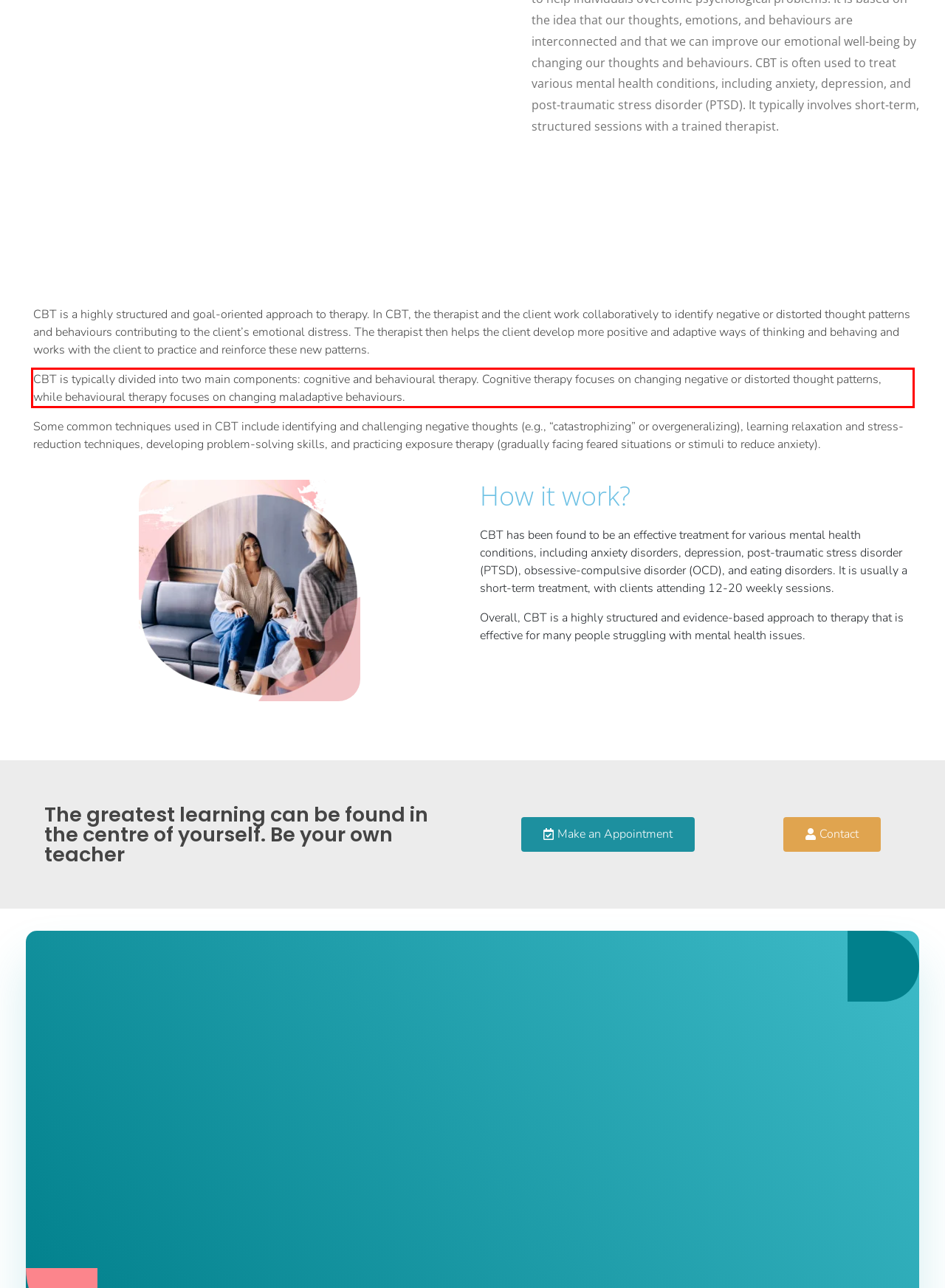Please perform OCR on the text content within the red bounding box that is highlighted in the provided webpage screenshot.

CBT is typically divided into two main components: cognitive and behavioural therapy. Cognitive therapy focuses on changing negative or distorted thought patterns, while behavioural therapy focuses on changing maladaptive behaviours.